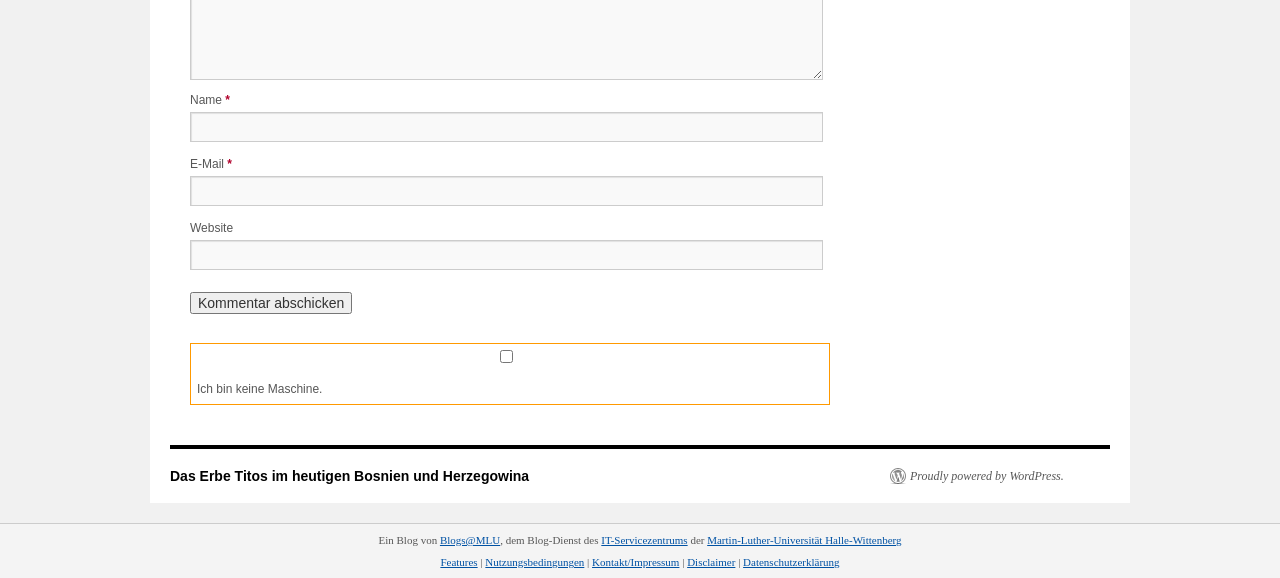Please determine the bounding box coordinates of the area that needs to be clicked to complete this task: 'Visit the blog of Blogs@MLU'. The coordinates must be four float numbers between 0 and 1, formatted as [left, top, right, bottom].

[0.344, 0.924, 0.391, 0.945]